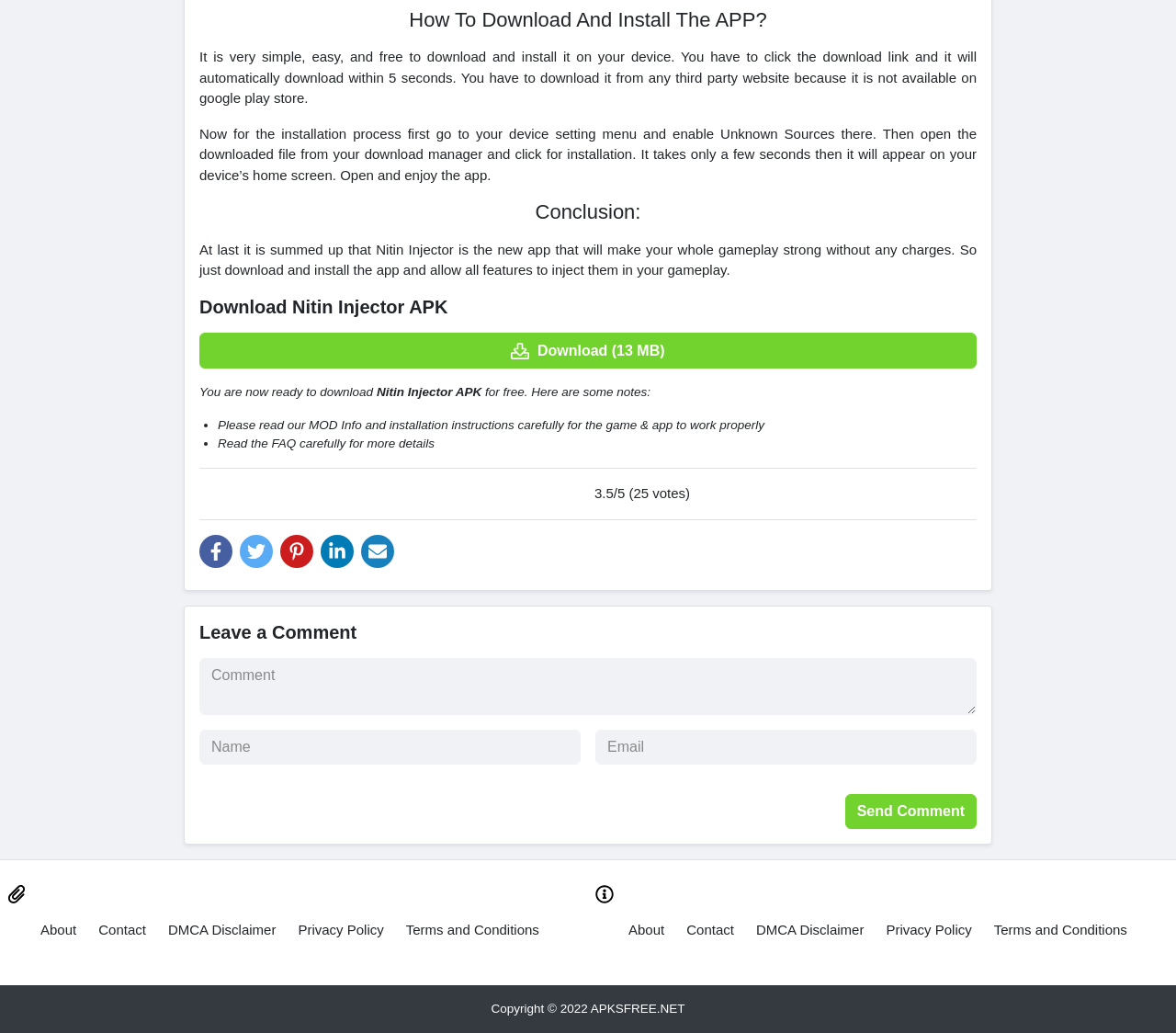Determine the bounding box coordinates of the clickable region to carry out the instruction: "Enter your comment".

[0.17, 0.637, 0.83, 0.692]